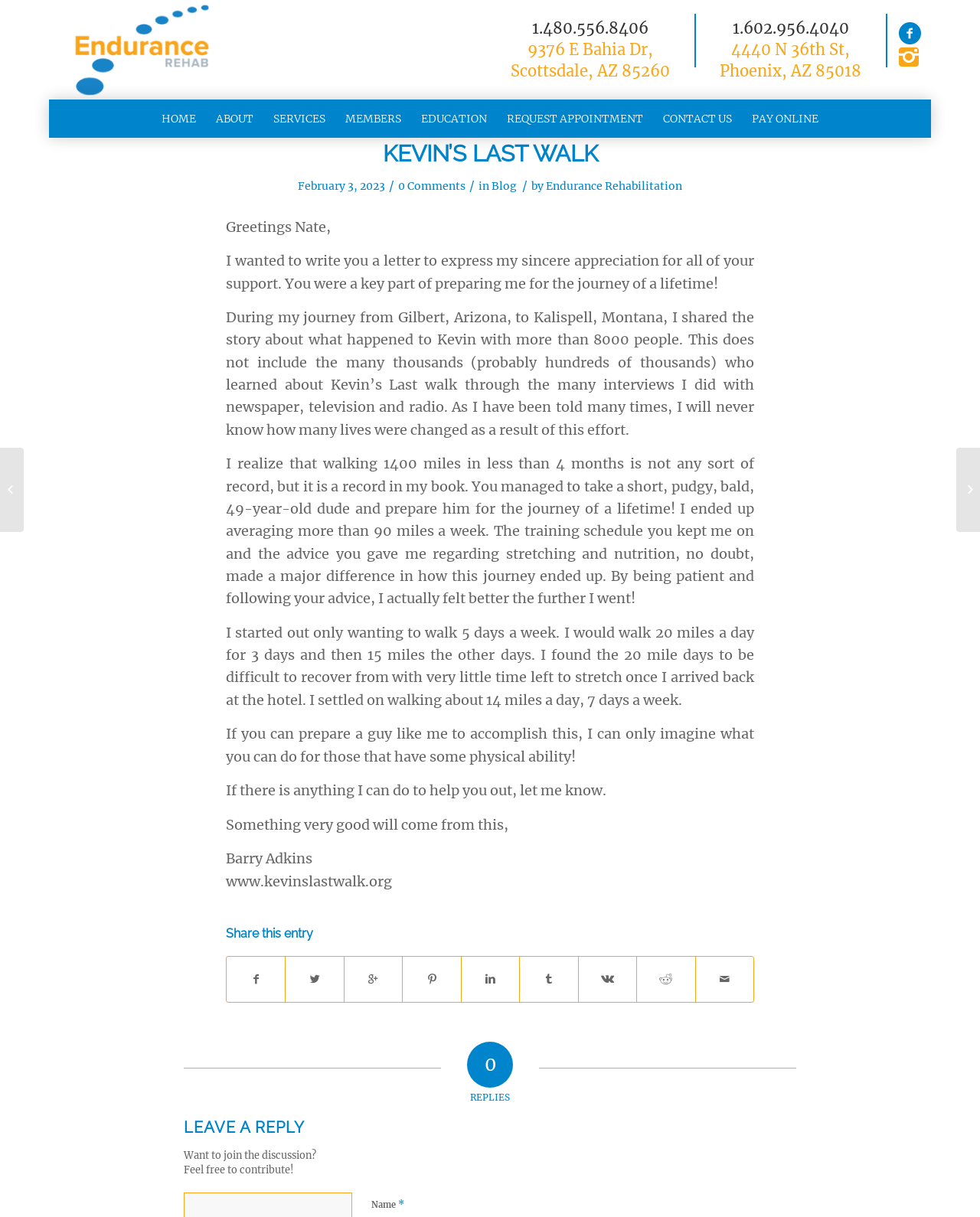Please find and generate the text of the main header of the webpage.

KEVIN’S LAST WALK